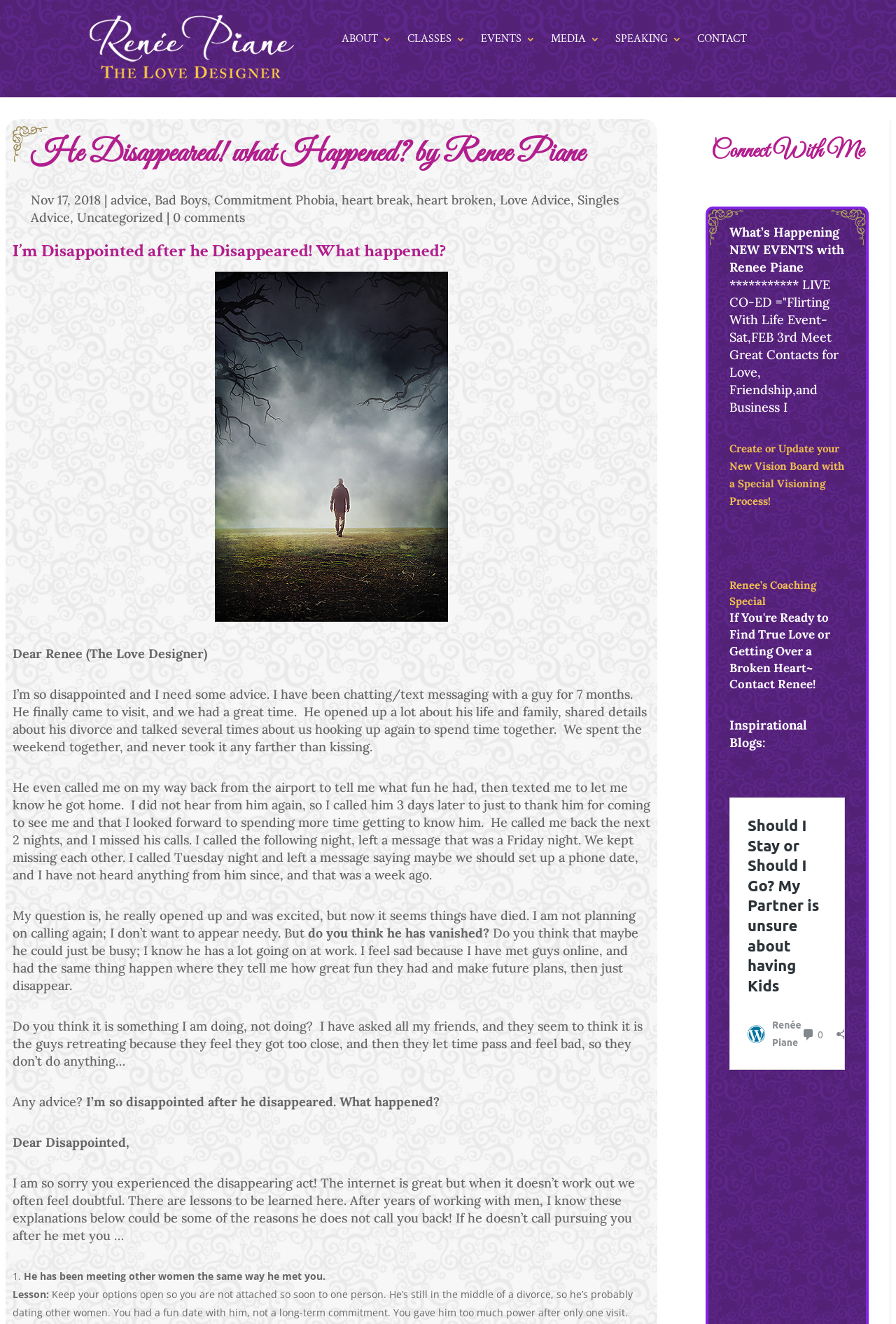Pinpoint the bounding box coordinates for the area that should be clicked to perform the following instruction: "Search for products".

None